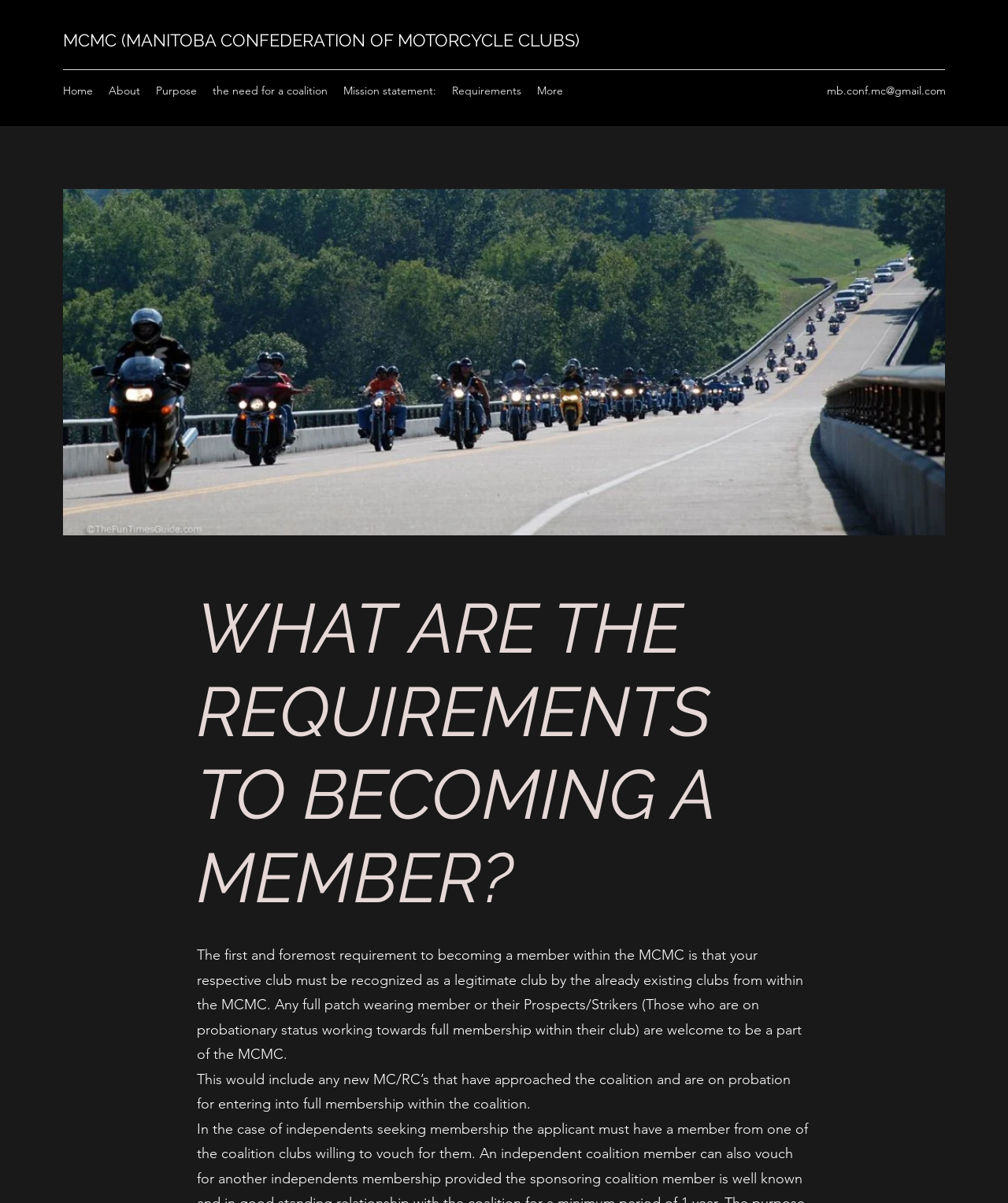Please provide a one-word or phrase answer to the question: 
What is the first requirement to become a member?

Club recognition